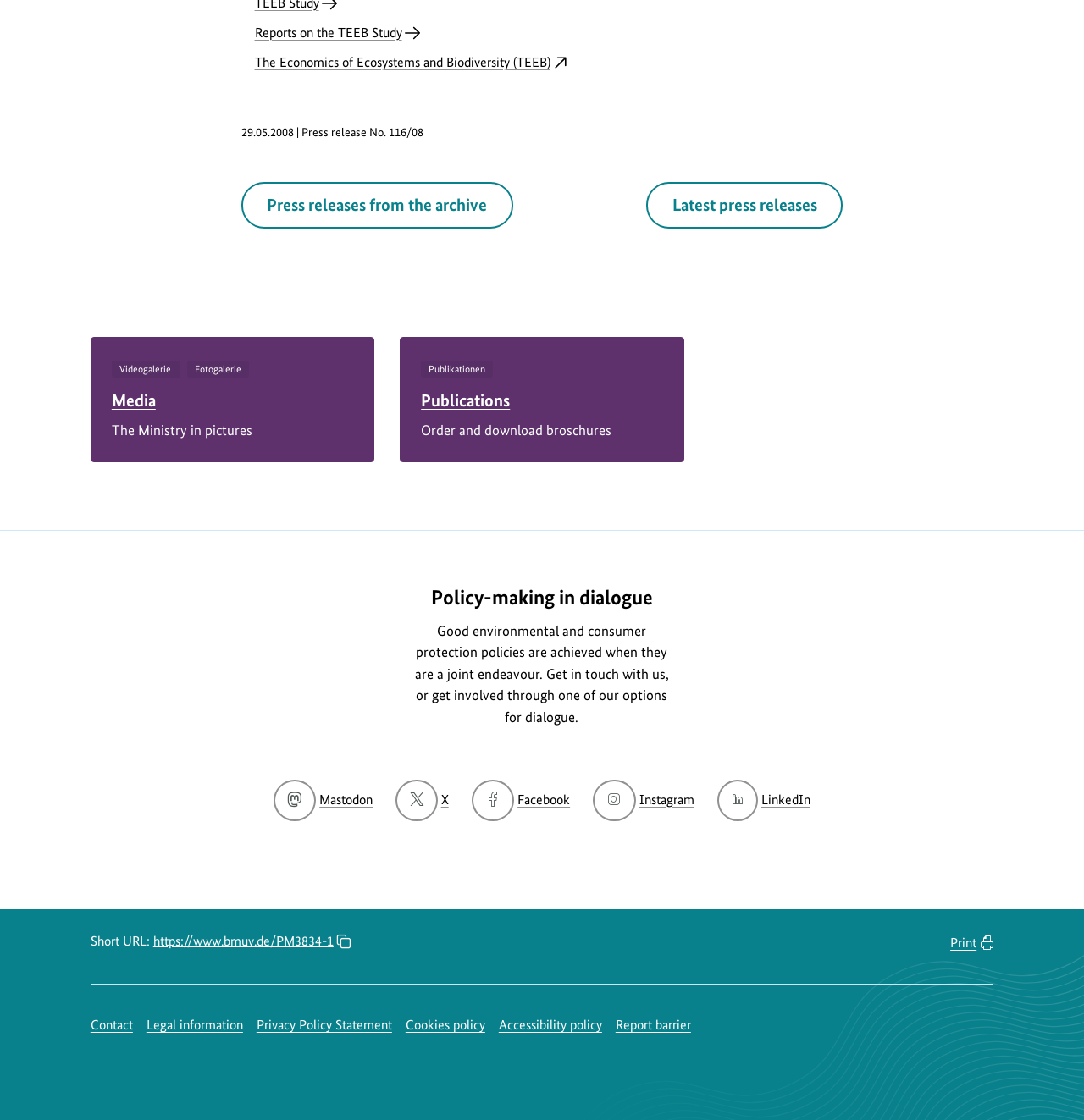Give the bounding box coordinates for the element described as: "Report barrier".

[0.568, 0.908, 0.637, 0.922]